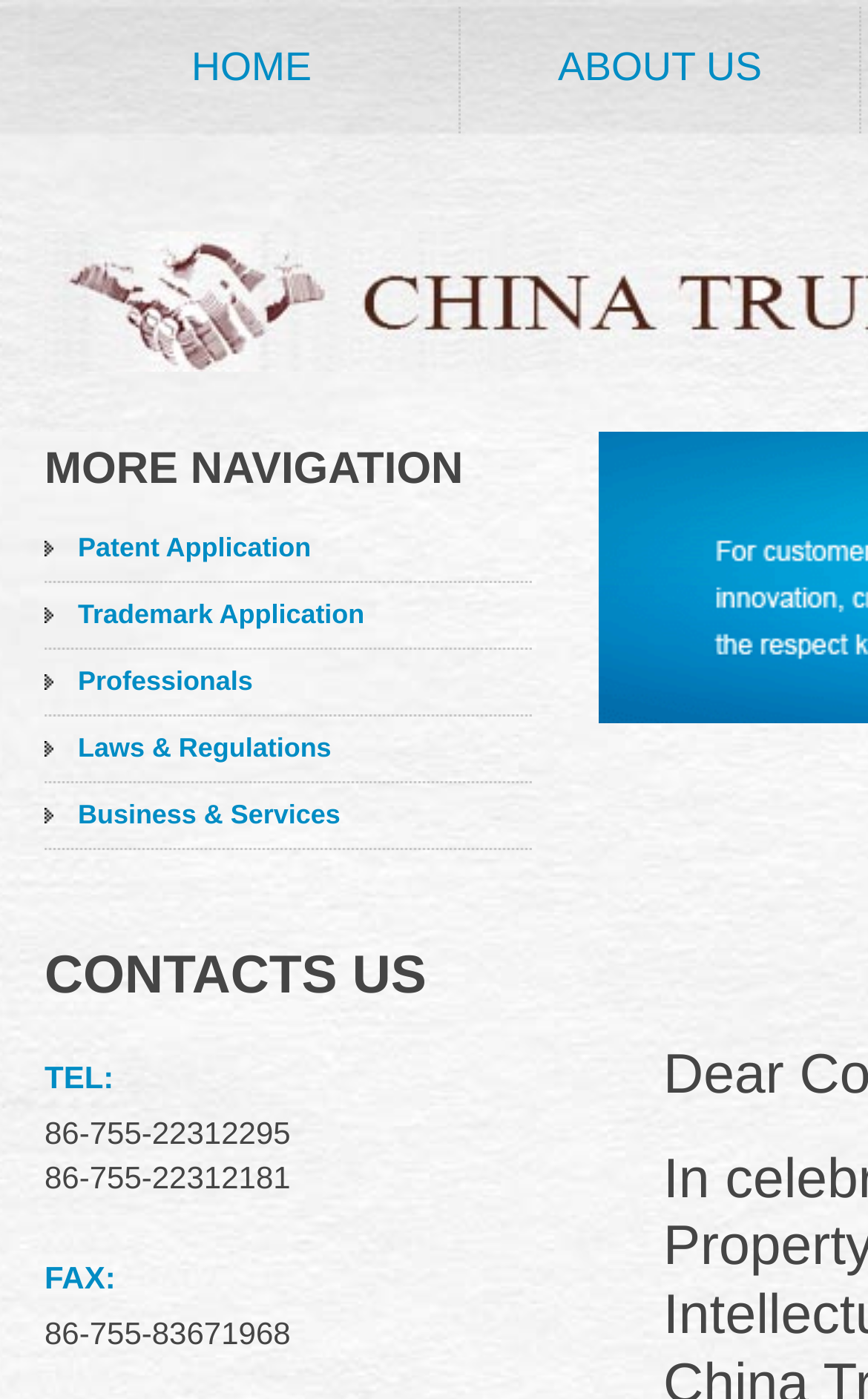What type of application can be done?
Based on the image, answer the question with a single word or brief phrase.

Patent Application